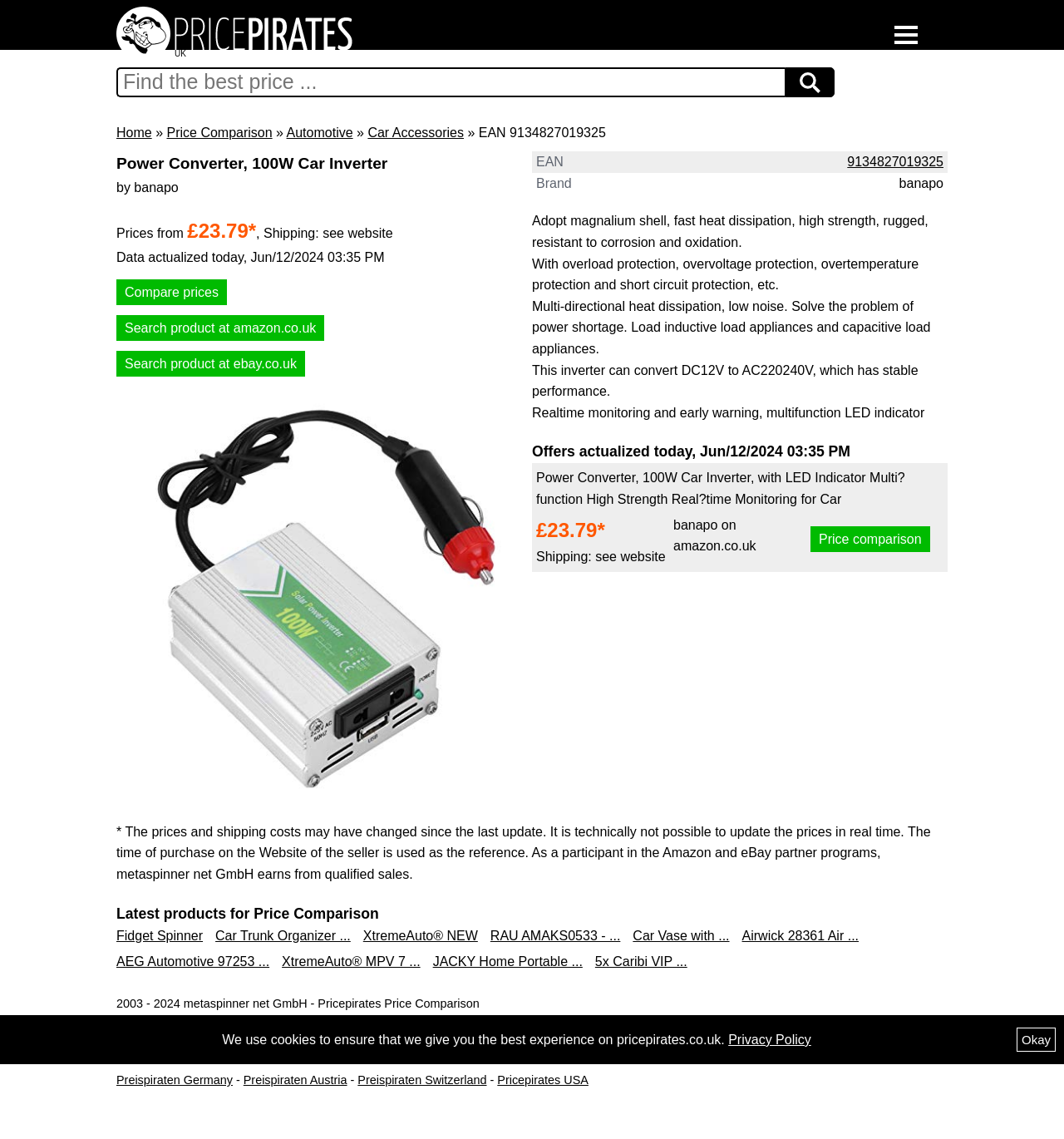Please determine the bounding box coordinates of the clickable area required to carry out the following instruction: "Click the link to navigate to the start of the tray". The coordinates must be four float numbers between 0 and 1, represented as [left, top, right, bottom].

None